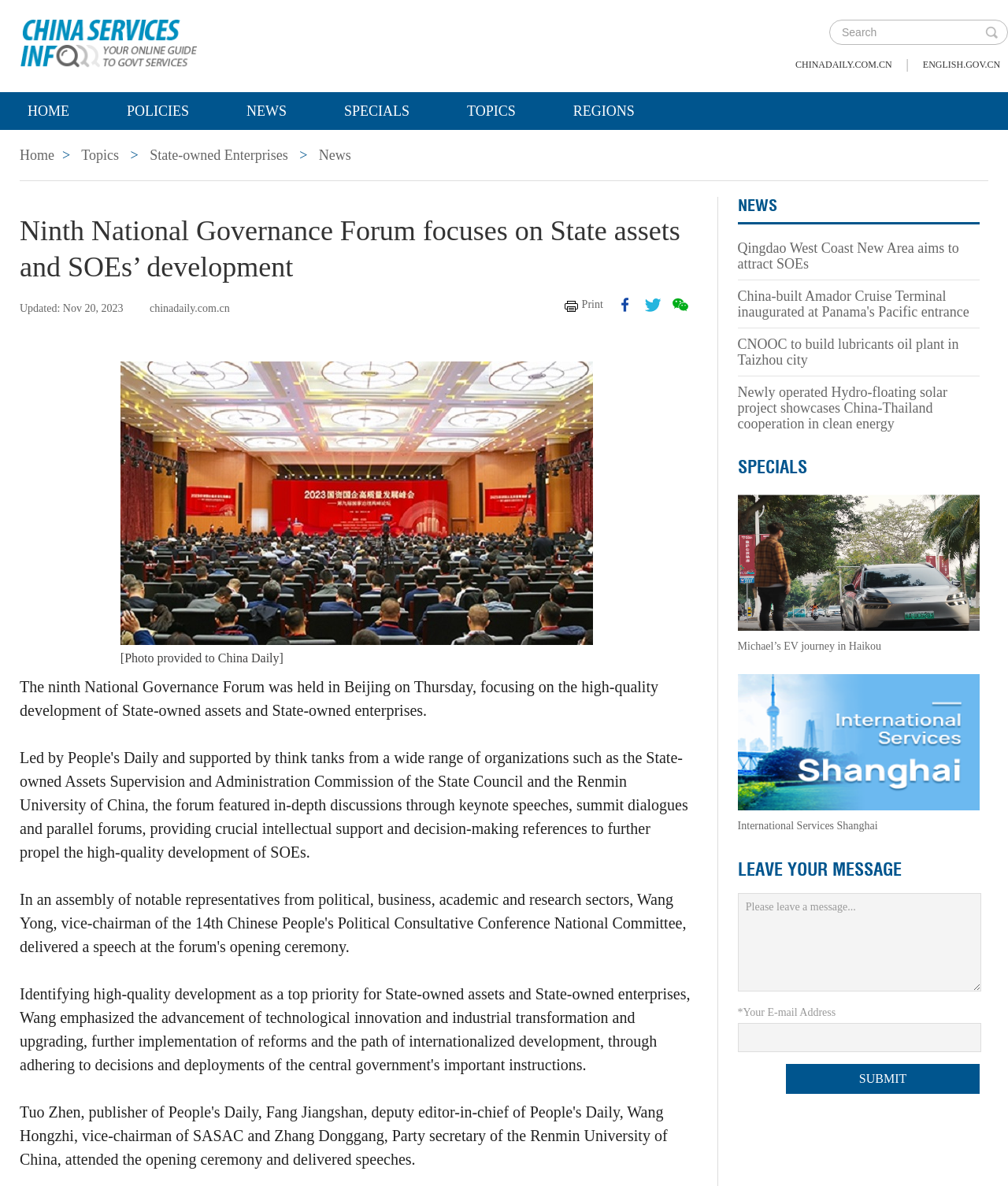Locate the bounding box coordinates of the element you need to click to accomplish the task described by this instruction: "Leave a message".

[0.732, 0.753, 0.973, 0.836]